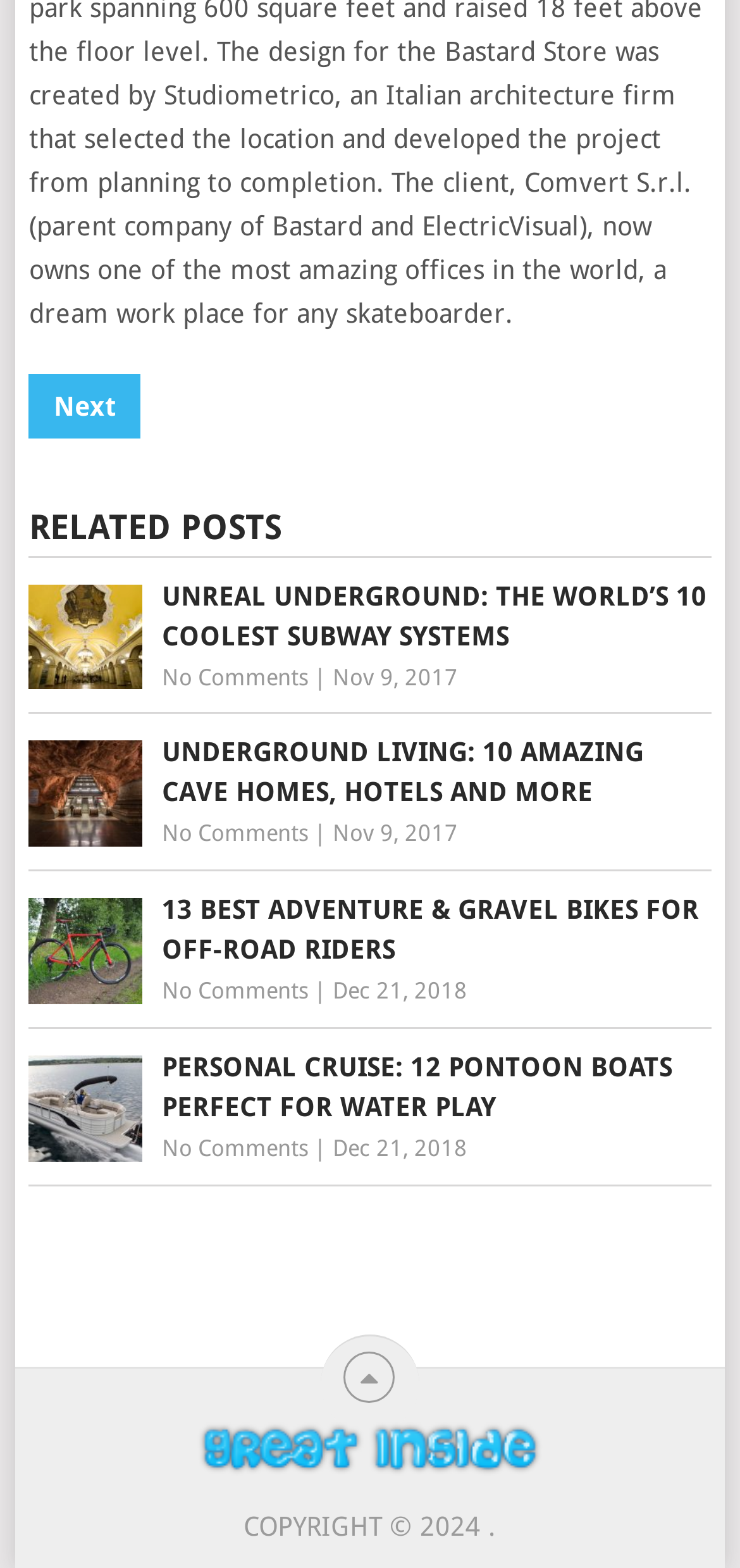Find the bounding box coordinates for the HTML element described as: "No Comments". The coordinates should consist of four float values between 0 and 1, i.e., [left, top, right, bottom].

[0.219, 0.523, 0.416, 0.54]